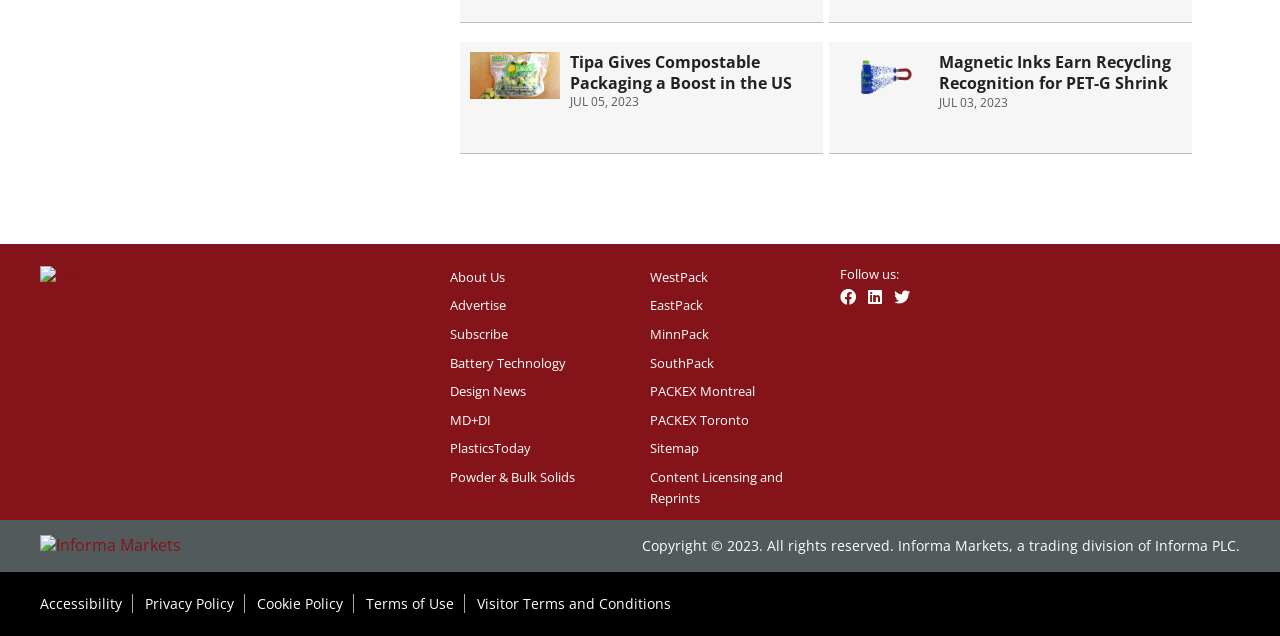Extract the bounding box of the UI element described as: "Design News".

[0.352, 0.601, 0.411, 0.629]